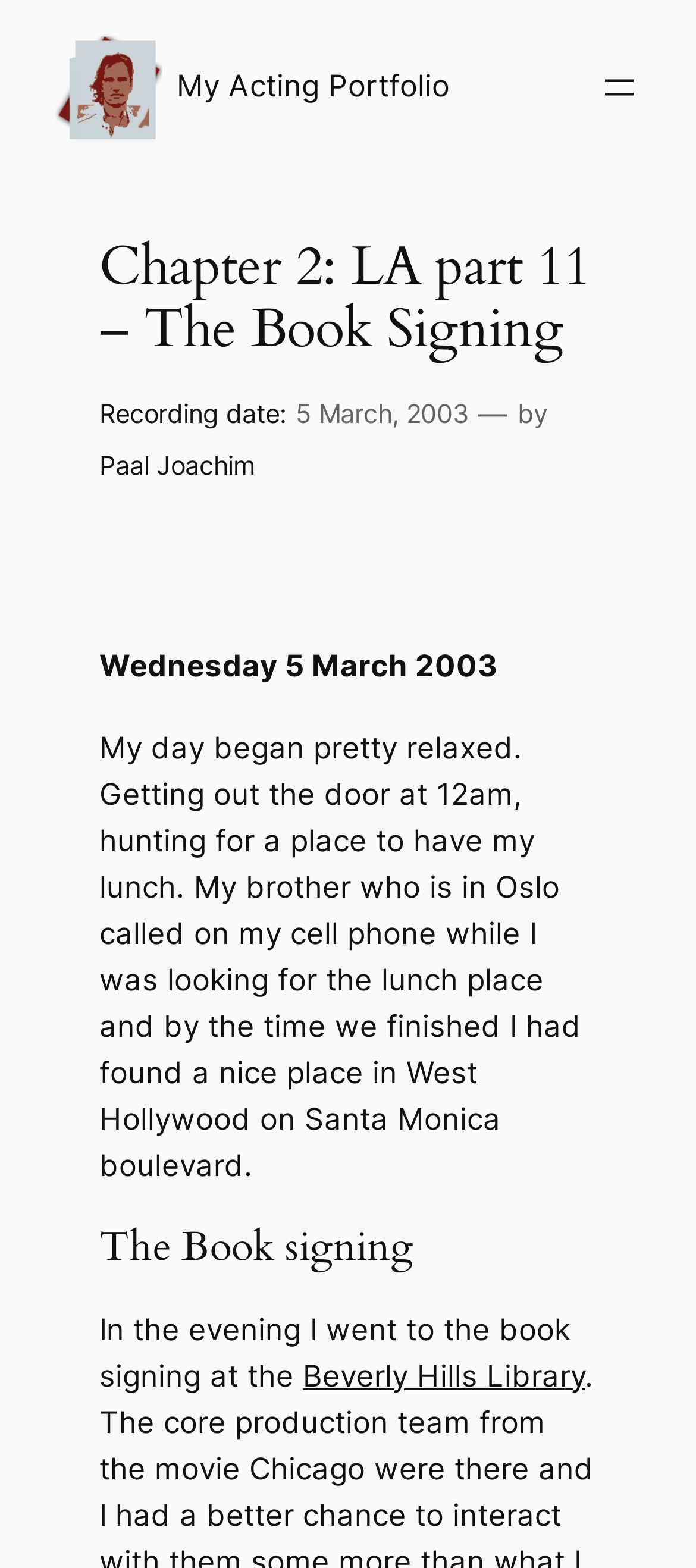Refer to the element description alt="My Acting Portfolio" and identify the corresponding bounding box in the screenshot. Format the coordinates as (top-left x, top-left y, bottom-right x, bottom-right y) with values in the range of 0 to 1.

[0.08, 0.023, 0.234, 0.088]